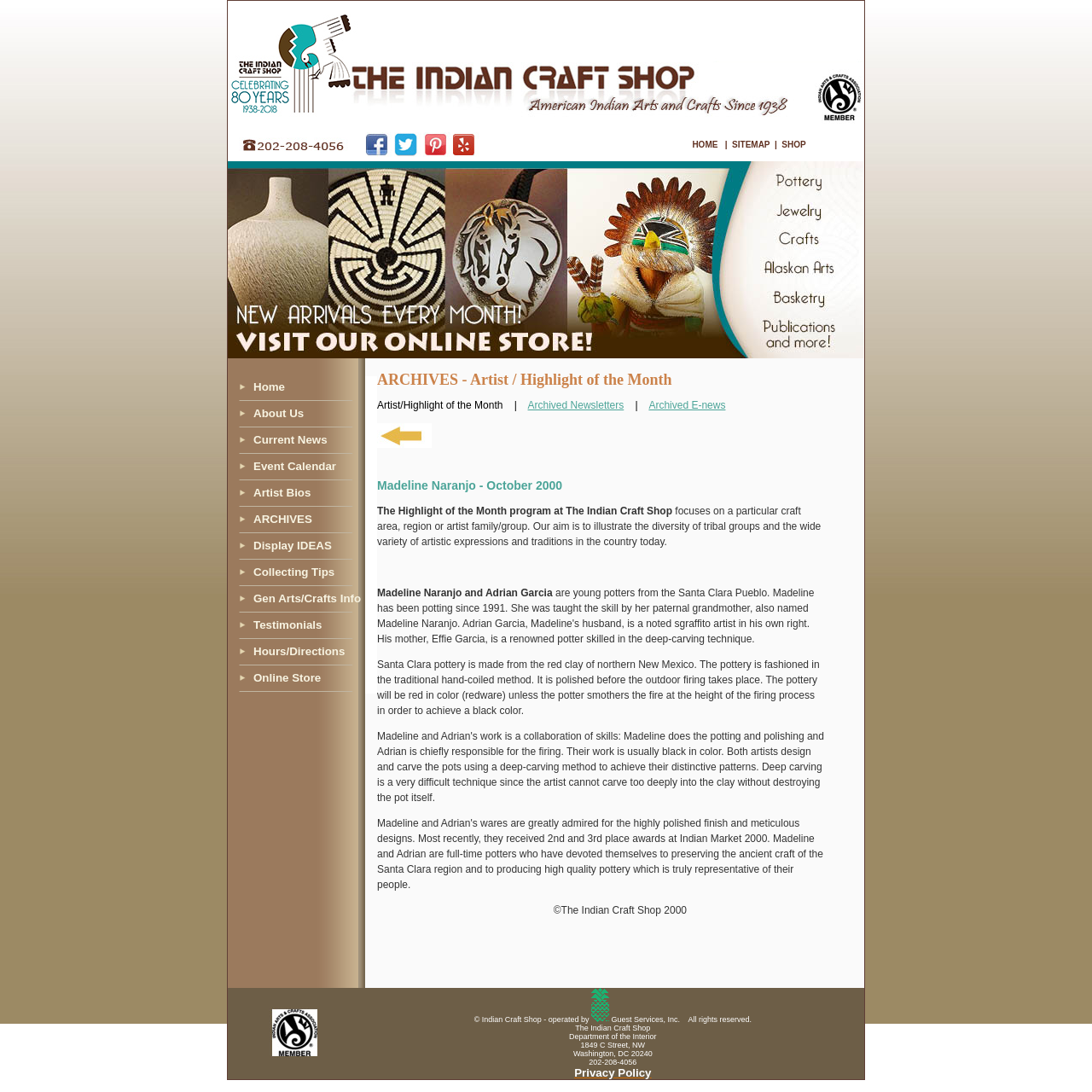Determine the bounding box coordinates of the region to click in order to accomplish the following instruction: "Read about 'Madeline Naranjo - October 2000'". Provide the coordinates as four float numbers between 0 and 1, specifically [left, top, right, bottom].

[0.345, 0.433, 0.755, 0.451]